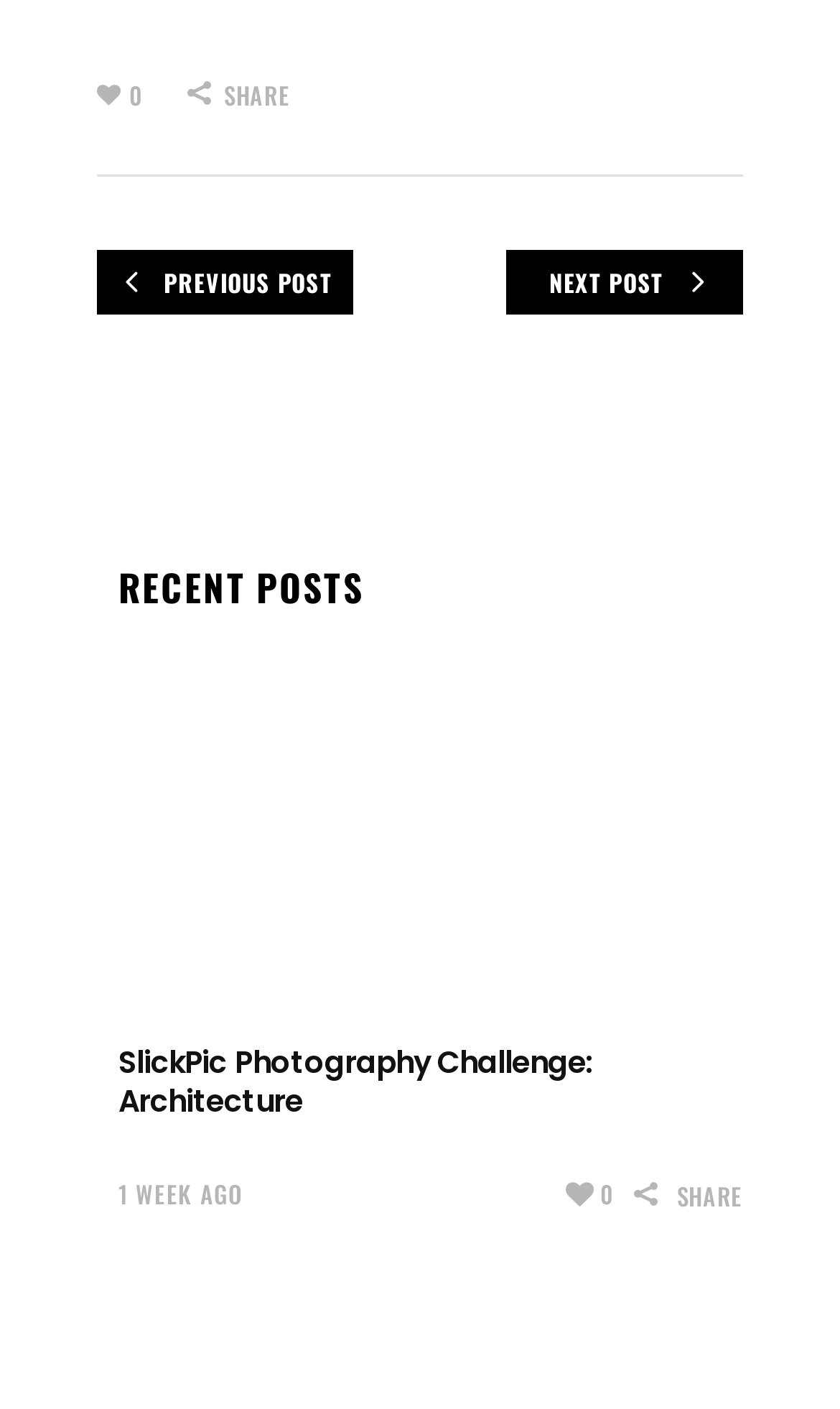What is the title of the latest post?
Based on the visual, give a brief answer using one word or a short phrase.

SlickPic Photography Challenge: Architecture